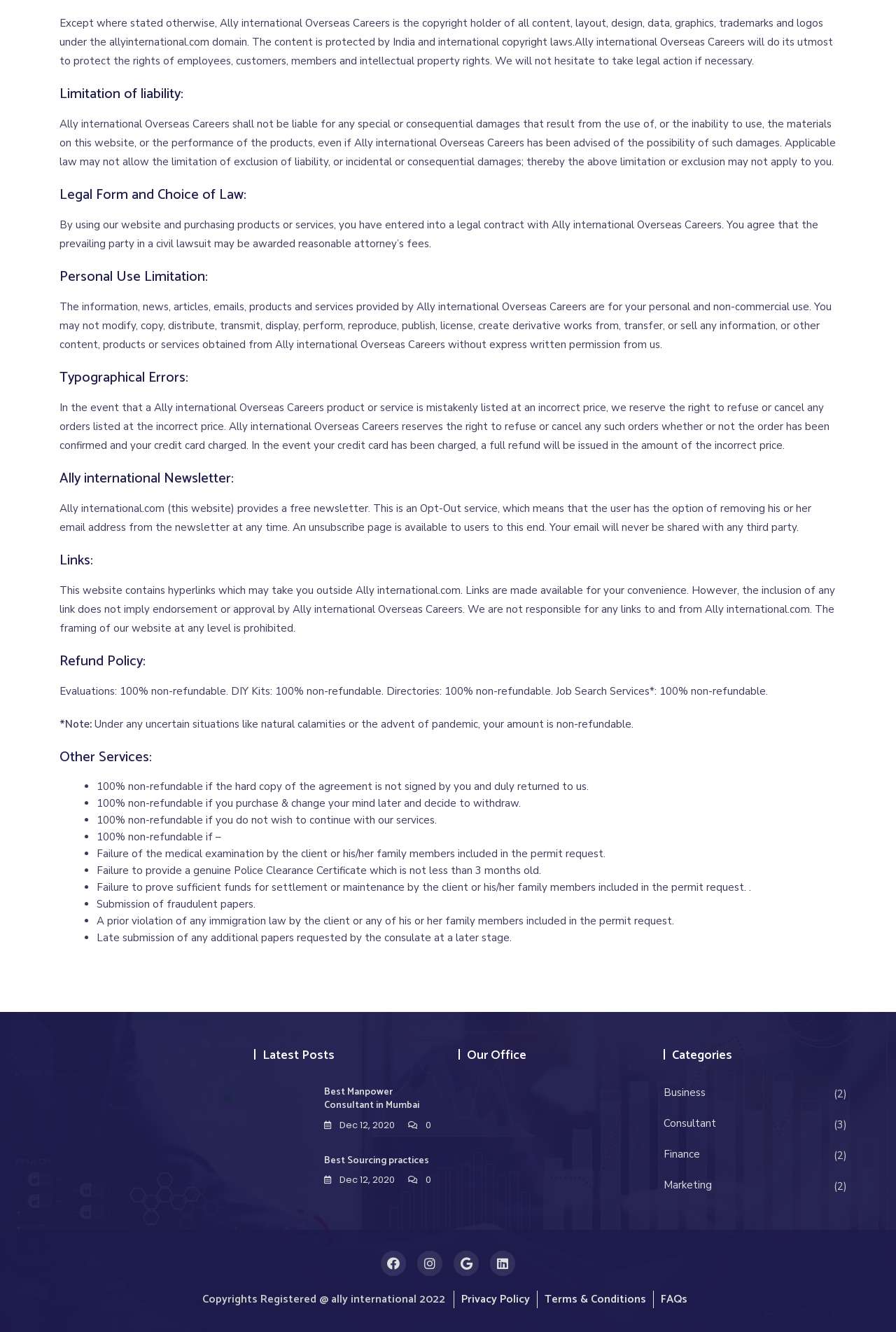Answer the question using only a single word or phrase: 
What is the copyright information for the webpage?

Copyrights Registered @ ally international 2022